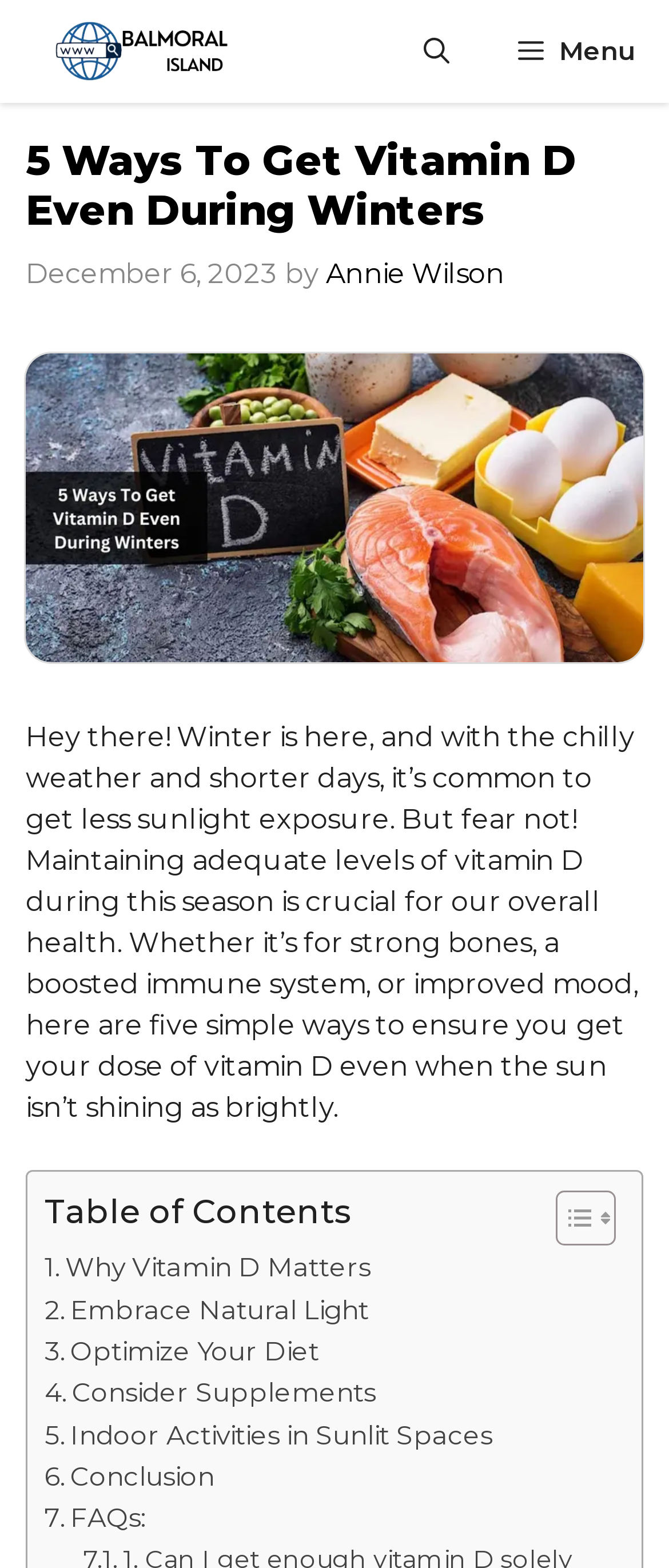Please identify the bounding box coordinates for the region that you need to click to follow this instruction: "Click on the 'Balmoral Island' link".

[0.026, 0.0, 0.405, 0.066]